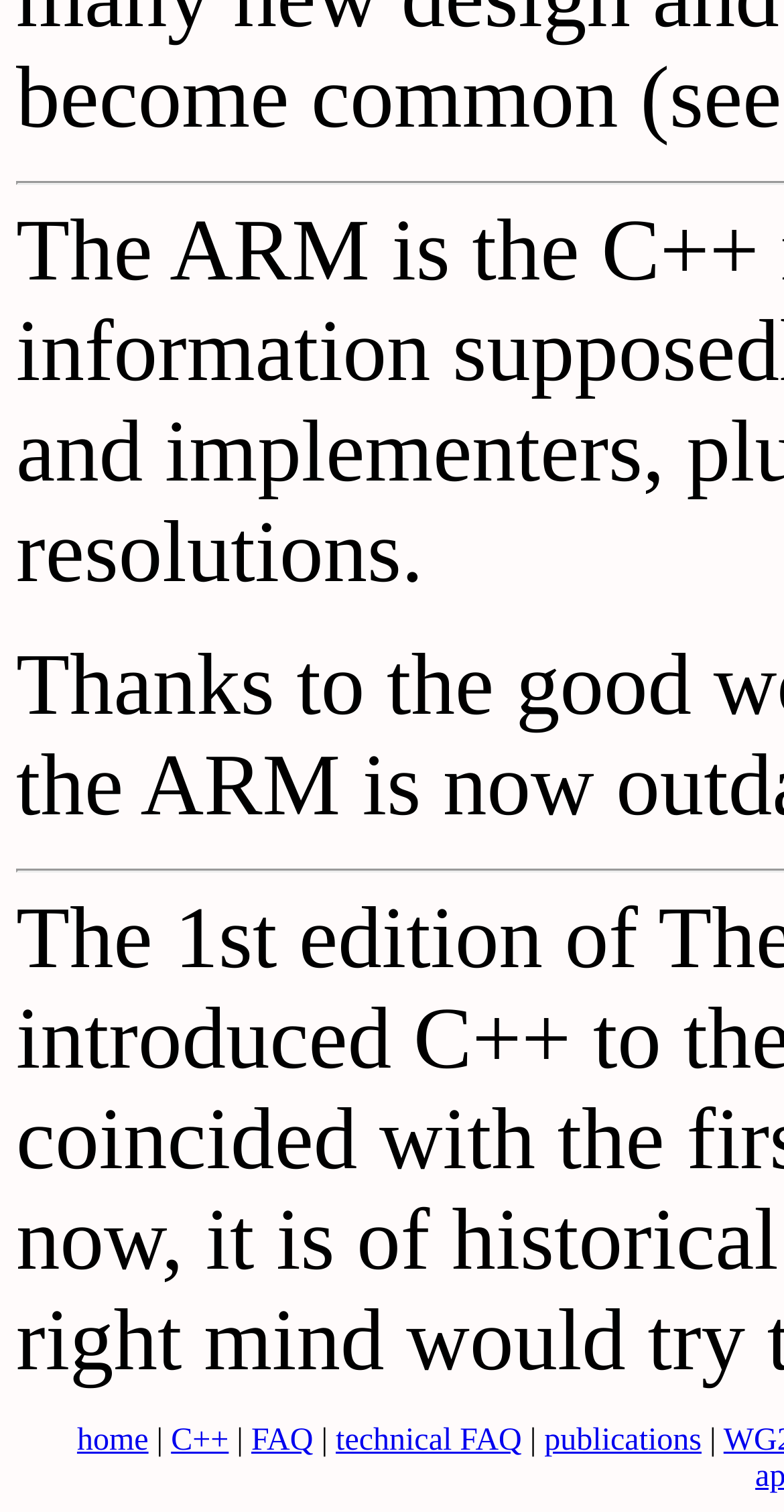Identify the bounding box for the described UI element: "parent_node: menu".

None